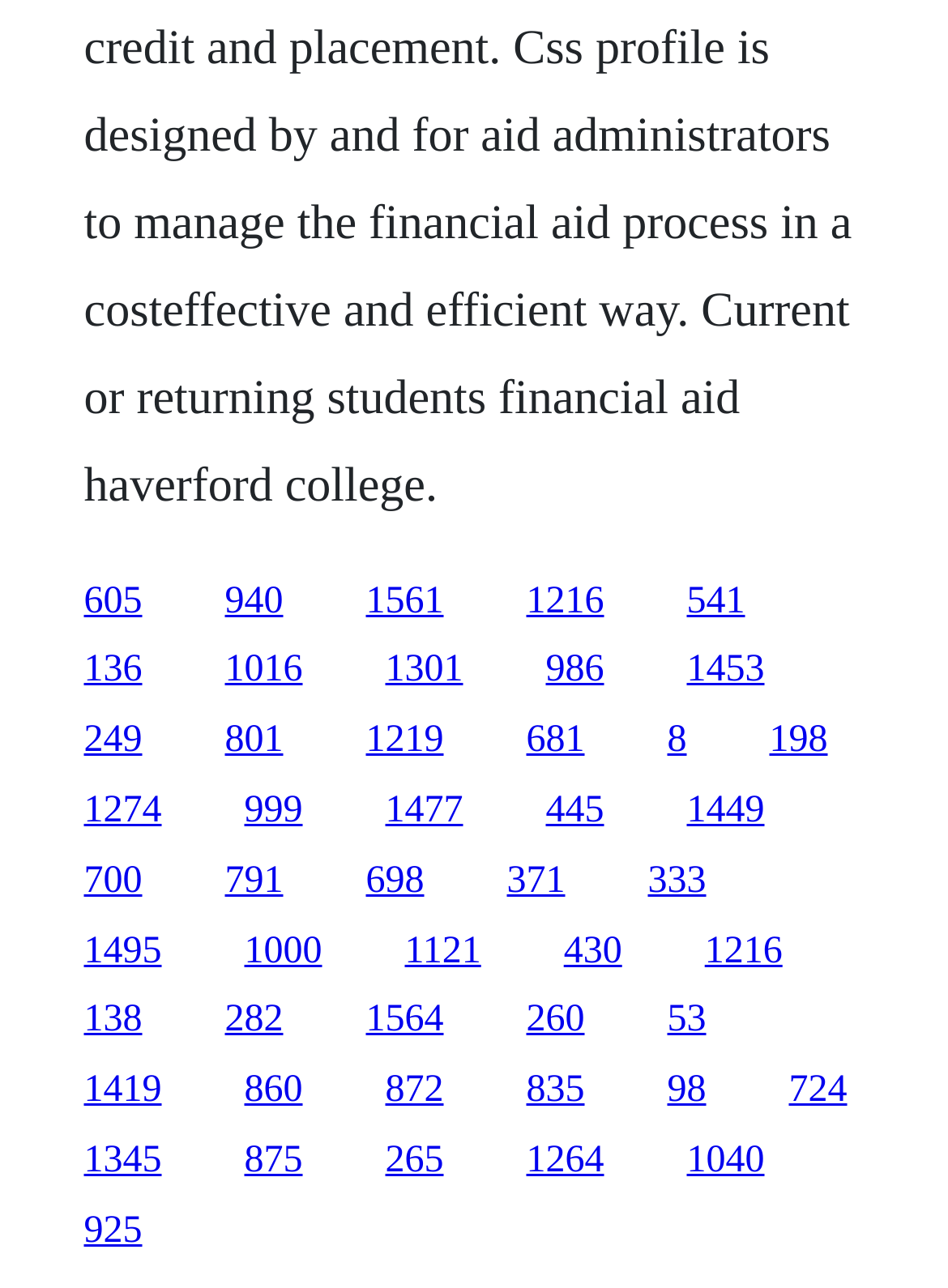What is the approximate width of each link?
Please provide a single word or phrase as your answer based on the image.

0.06-0.1